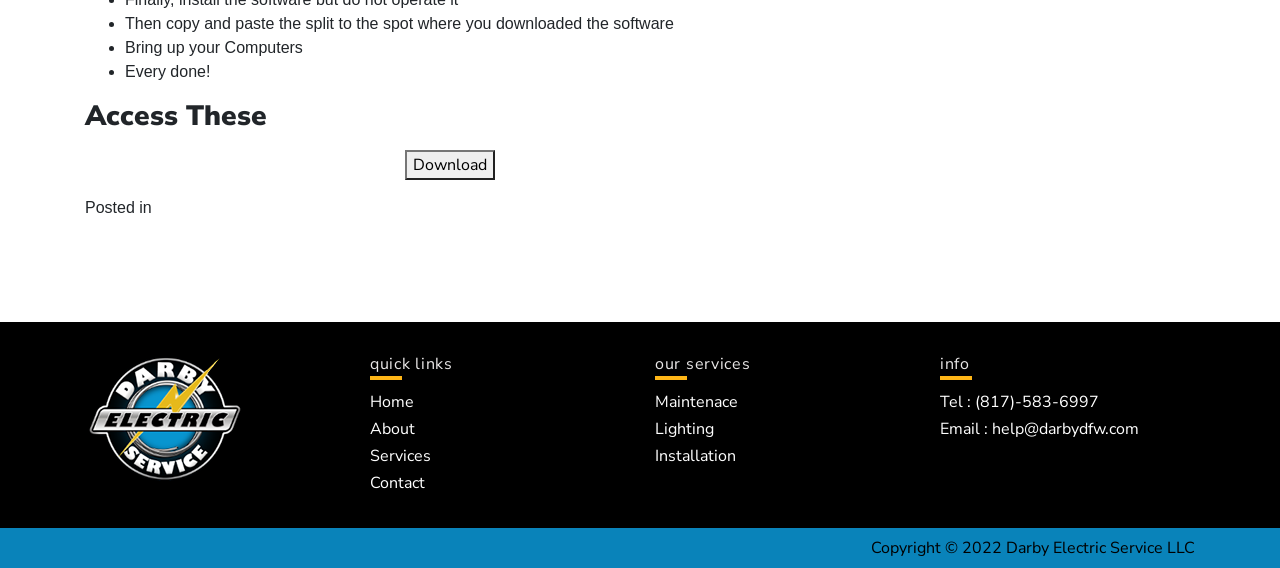Based on the element description, predict the bounding box coordinates (top-left x, top-left y, bottom-right x, bottom-right y) for the UI element in the screenshot: 1066

None